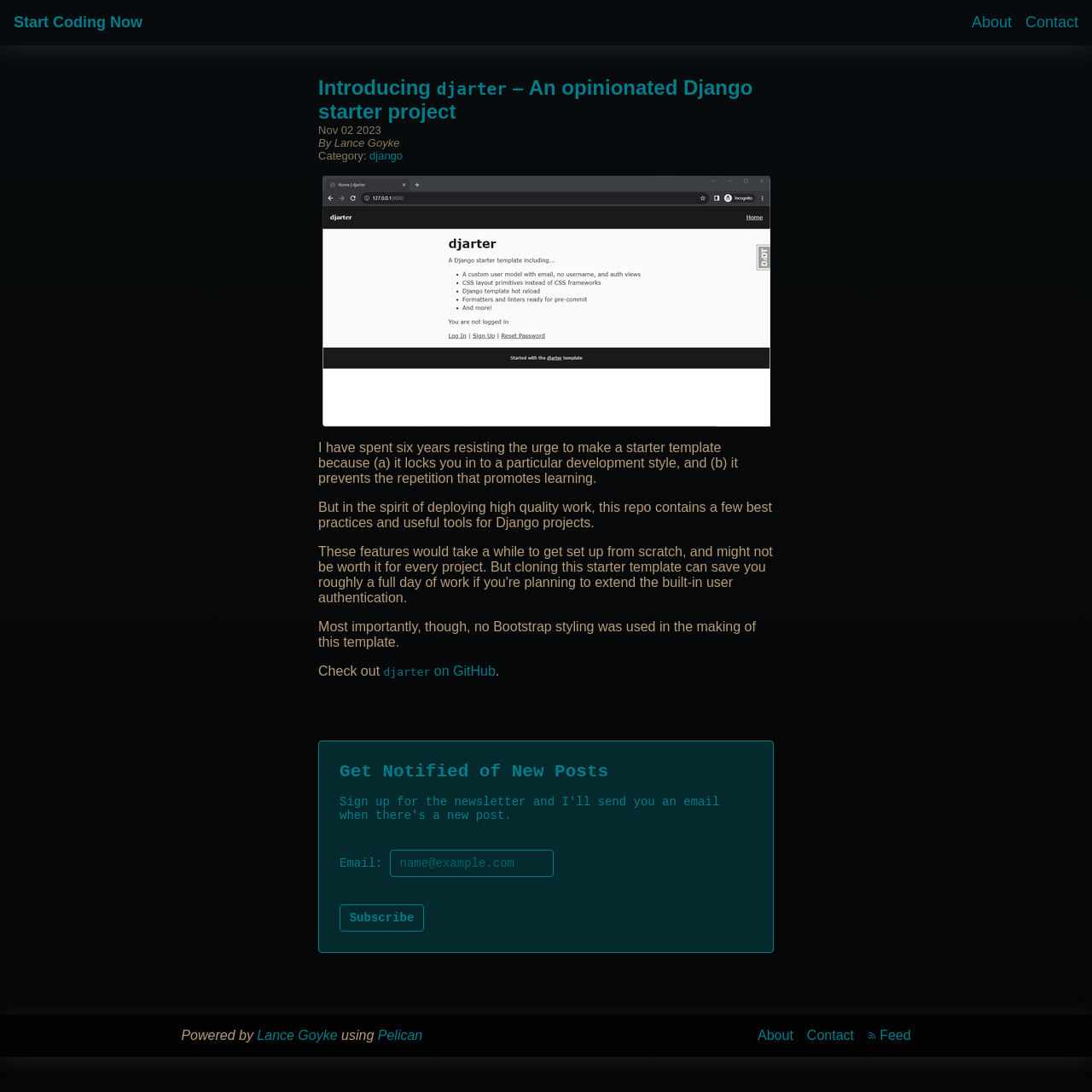Find the bounding box coordinates for the HTML element specified by: "Start Coding Now".

[0.012, 0.012, 0.13, 0.028]